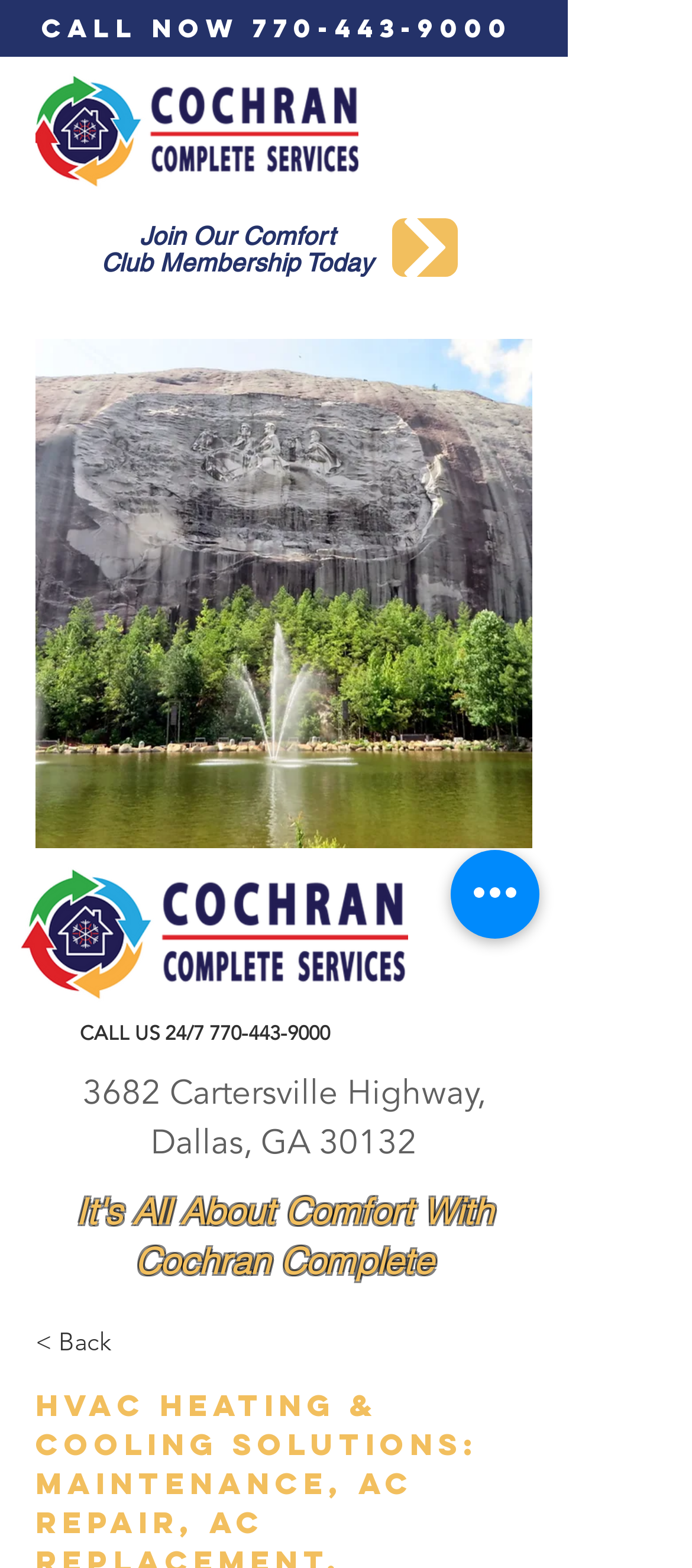Is there a navigation menu on the page?
Kindly answer the question with as much detail as you can.

I found a button element 'Open navigation menu' which suggests that there is a navigation menu on the page that can be opened.